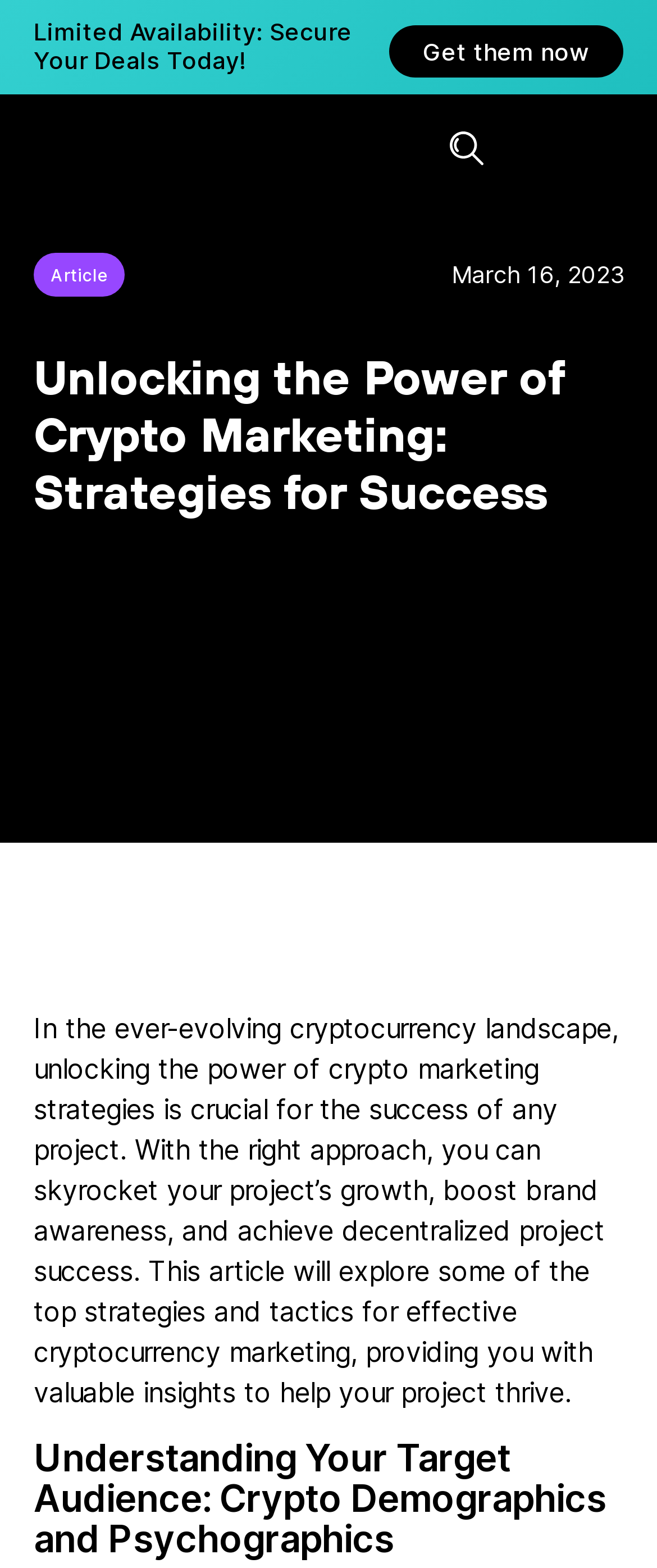Offer a detailed account of what is visible on the webpage.

The webpage is focused on crypto marketing strategies, with a prominent heading "Unlocking the Power of Crypto Marketing: Strategies for Success" at the top center of the page. Below this heading, there is a large image that spans almost the entire width of the page.

At the top left corner, there is a logo "logo cv" with a link, accompanied by a "Limited Availability: Secure Your Deals Today!" notification in a smaller font. Next to the logo, there is a "Get them now" link. On the top right corner, there is a cart icon with a link, and a toggle icon button that controls the primary menu.

Below the heading, there is an article section with a link to the article and a date "March 16, 2023" on the top right side. The article's main content is a long paragraph that discusses the importance of crypto marketing strategies for project success, providing insights on how to boost brand awareness and achieve decentralized project success.

Further down, there is a subheading "Understanding Your Target Audience: Crypto Demographics and Psychographics" at the bottom center of the page. There are no other notable UI elements or images on the page besides the ones mentioned.